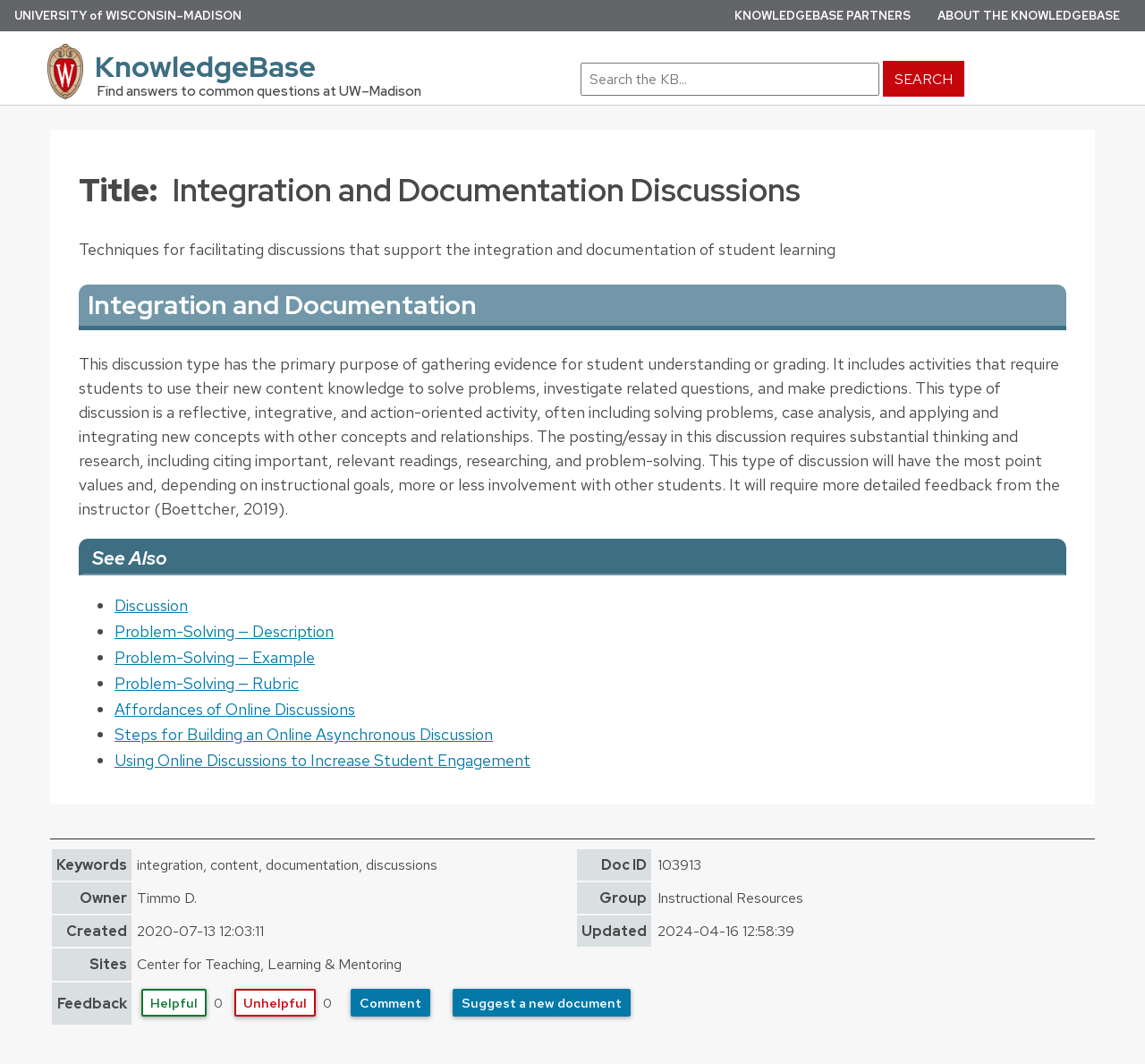What is the name of the university associated with the KnowledgeBase?
Using the details from the image, give an elaborate explanation to answer the question.

The university associated with the KnowledgeBase is the University of Wisconsin–Madison, which is mentioned in the link 'University of Wisconsin KnowledgeBase' and also in the search bar description.